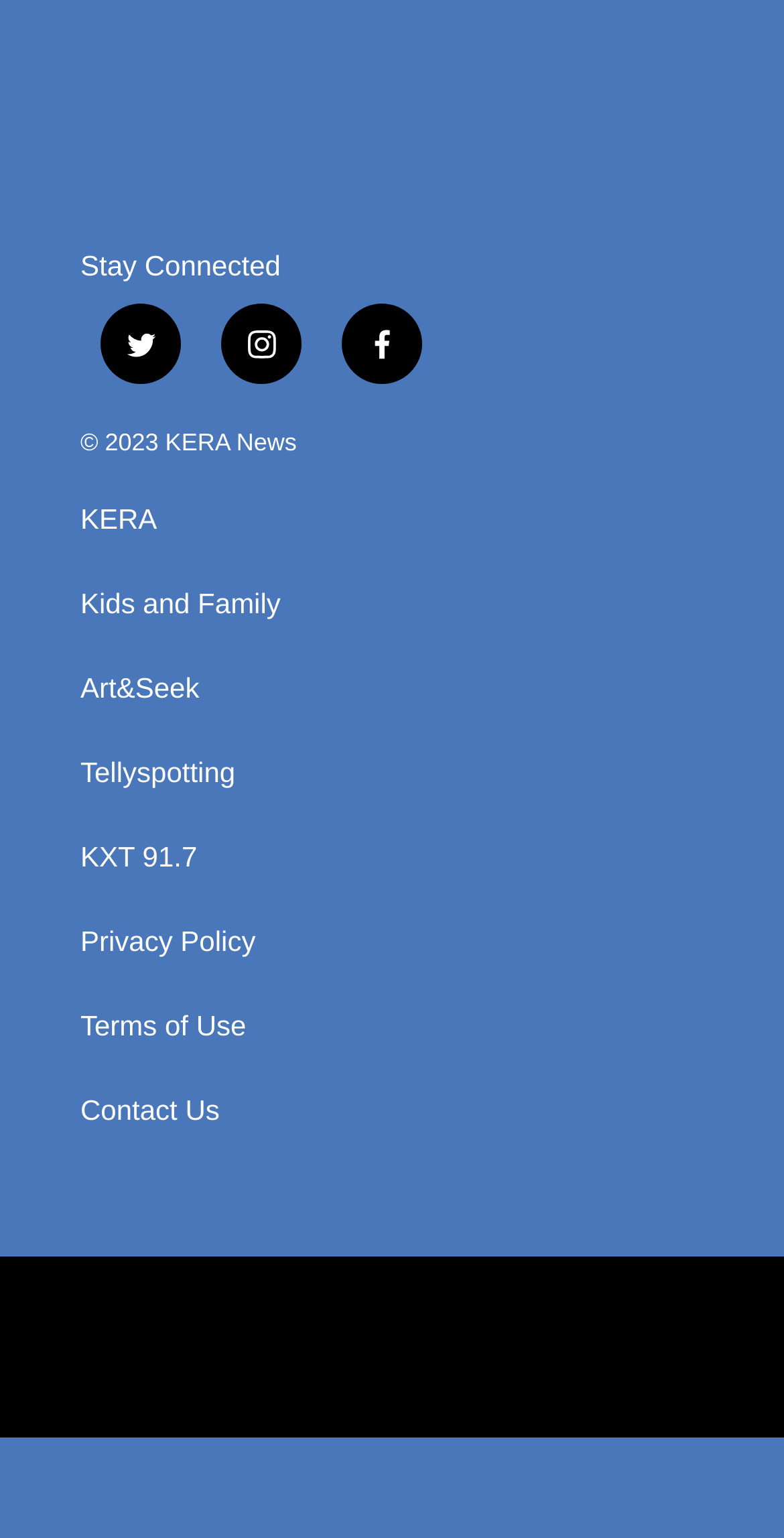What is the first social media link?
Give a one-word or short-phrase answer derived from the screenshot.

Twitter